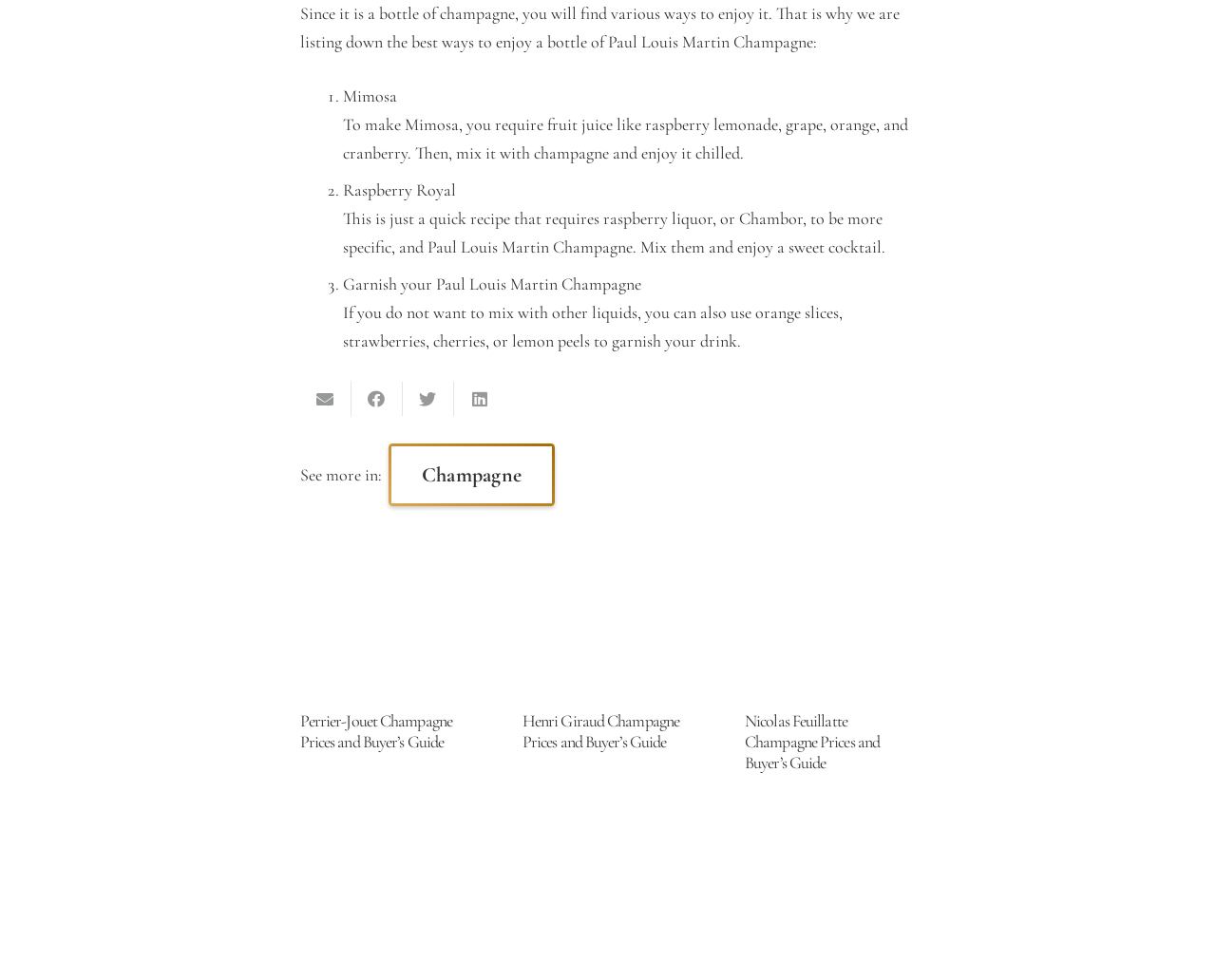Locate the bounding box coordinates of the element's region that should be clicked to carry out the following instruction: "Click Champagne". The coordinates need to be four float numbers between 0 and 1, i.e., [left, top, right, bottom].

[0.319, 0.453, 0.456, 0.517]